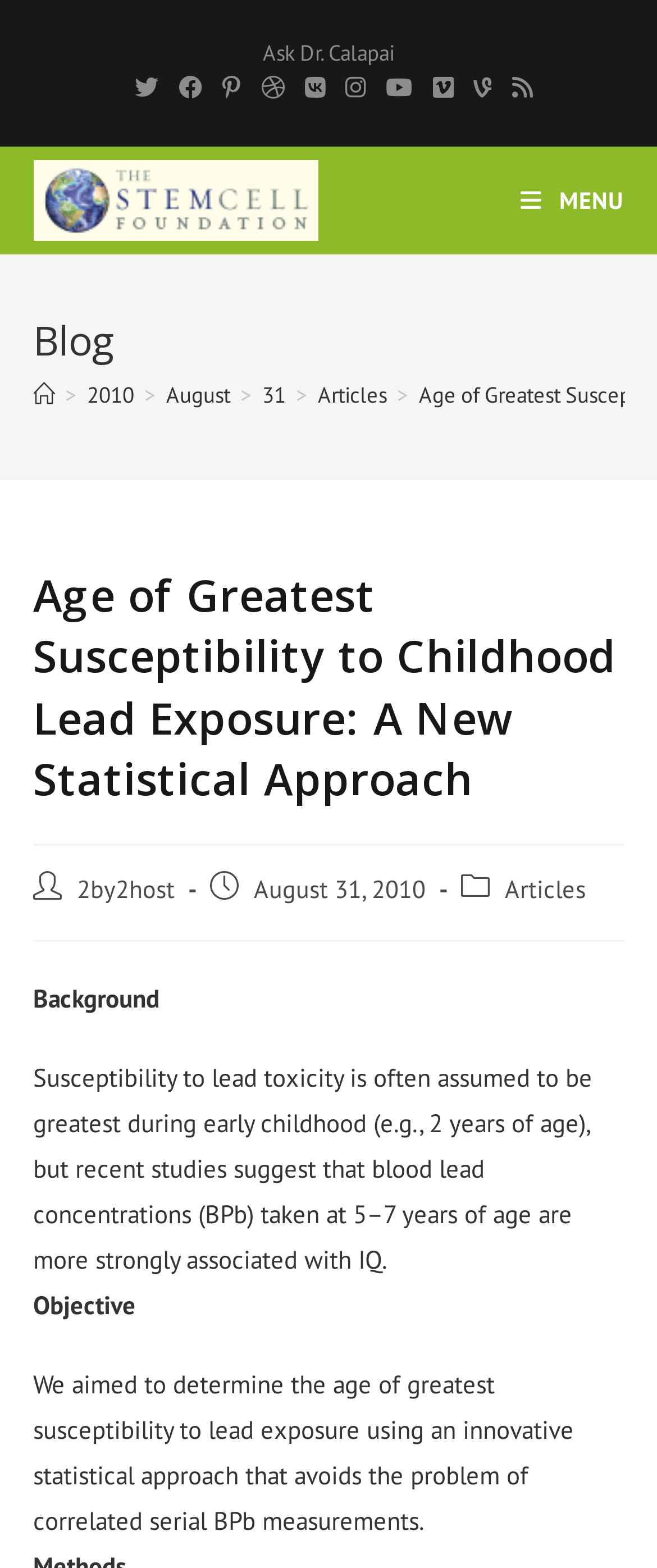Create a detailed narrative describing the layout and content of the webpage.

The webpage is about an article titled "Age of Greatest Susceptibility to Childhood Lead Exposure: A New Statistical Approach" from The Stem Cell Foundation. At the top, there is a link to "Ask Dr. Calapai" and a list of social links, including Facebook, Pinterest, and YouTube, among others. 

Below the social links, there is a layout table with a link to The Stem Cell Foundation, accompanied by an image. On the right side, there is a mobile menu link with the text "MENU". 

The main content of the webpage is divided into sections. The first section has a heading "Blog" and a navigation menu with breadcrumbs, showing the path "Home > 2010 > August > 31 > Articles". 

The next section has a heading with the title of the article, followed by information about the post author, publication date, and category. The article itself is divided into sections, including "Background", "Objective", and others, with descriptive text explaining the research and its goals.